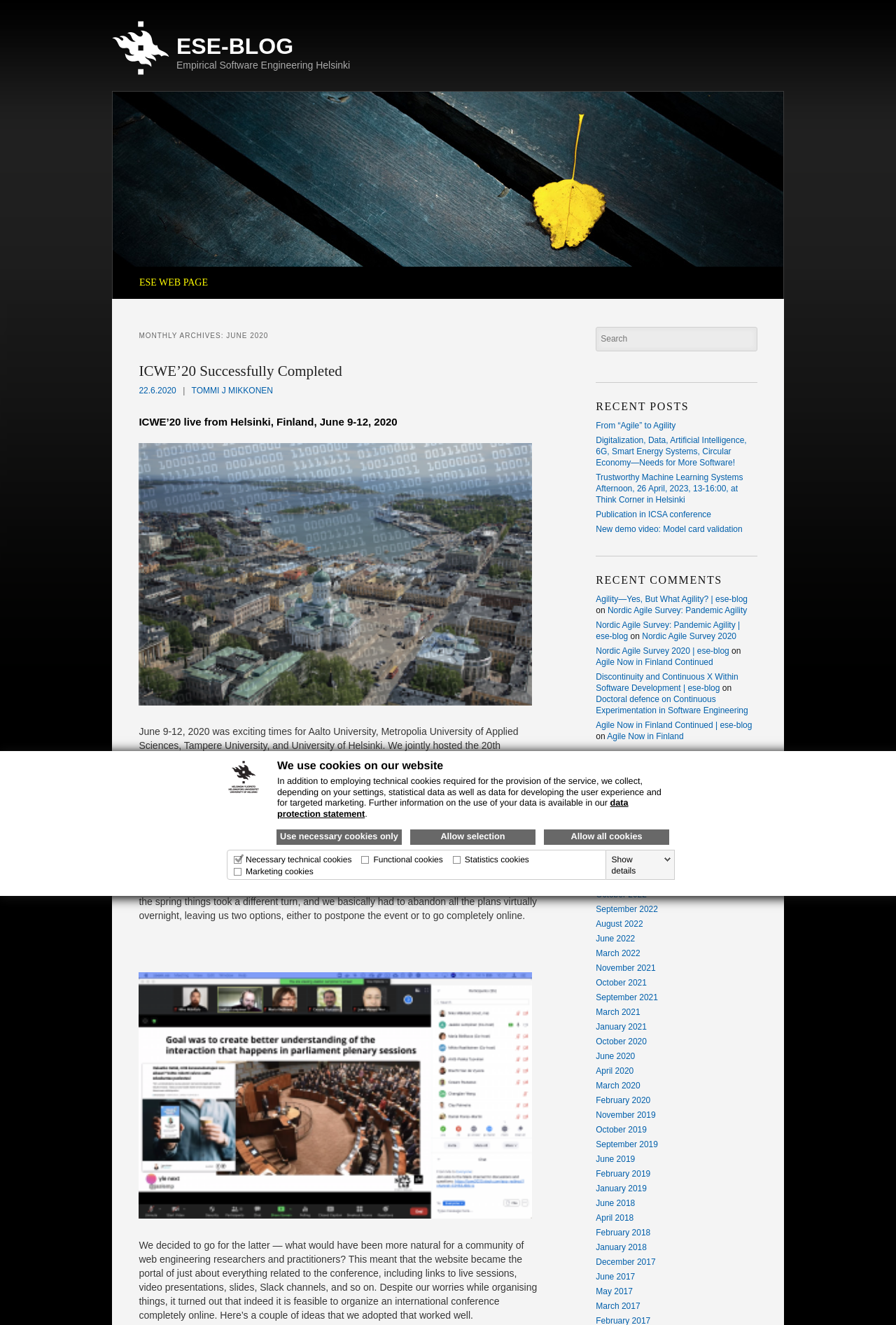What is the topic of the conference mentioned in the blog post?
From the screenshot, supply a one-word or short-phrase answer.

Web Engineering